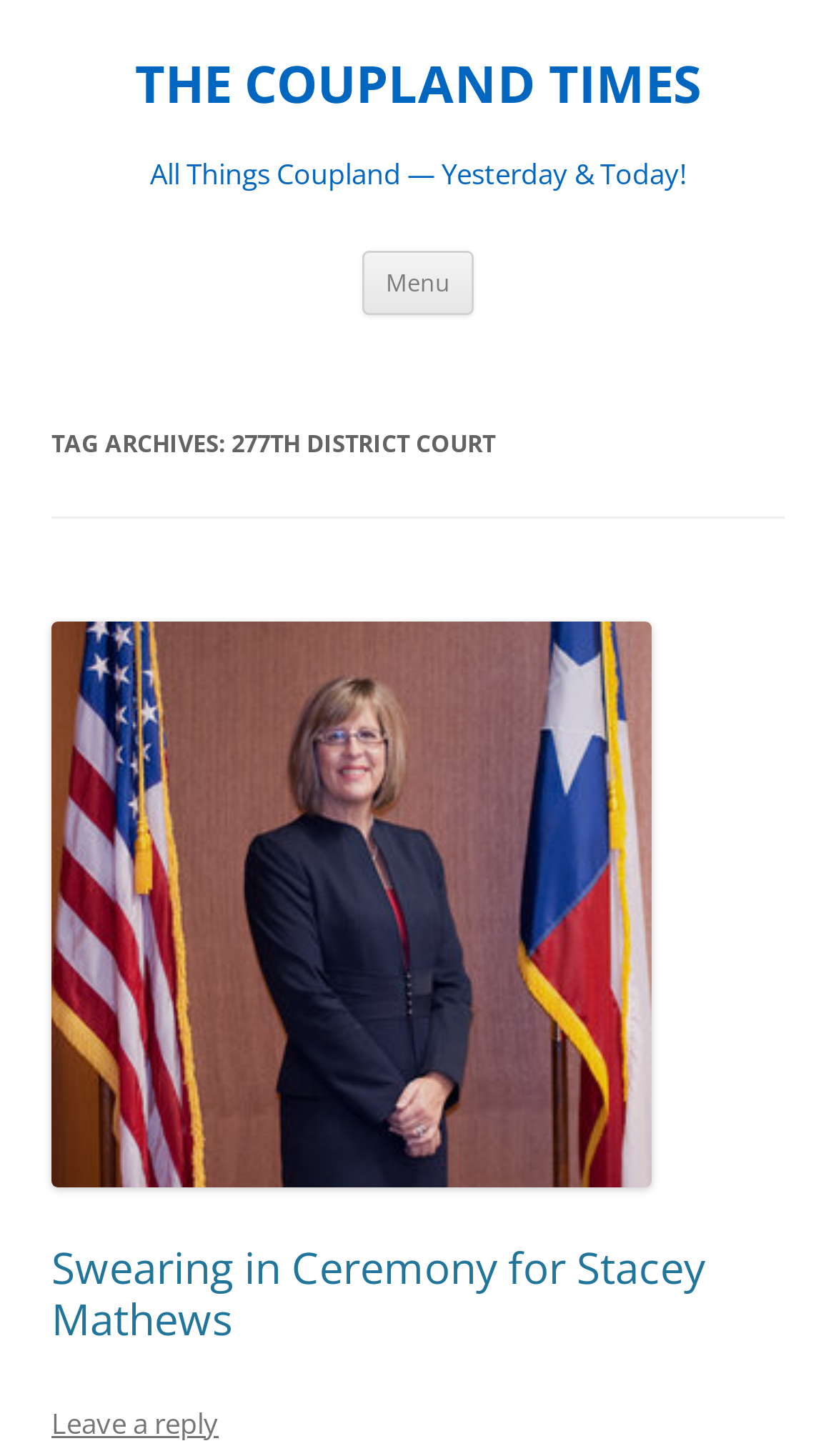Provide the bounding box for the UI element matching this description: "Menu".

[0.433, 0.172, 0.567, 0.216]